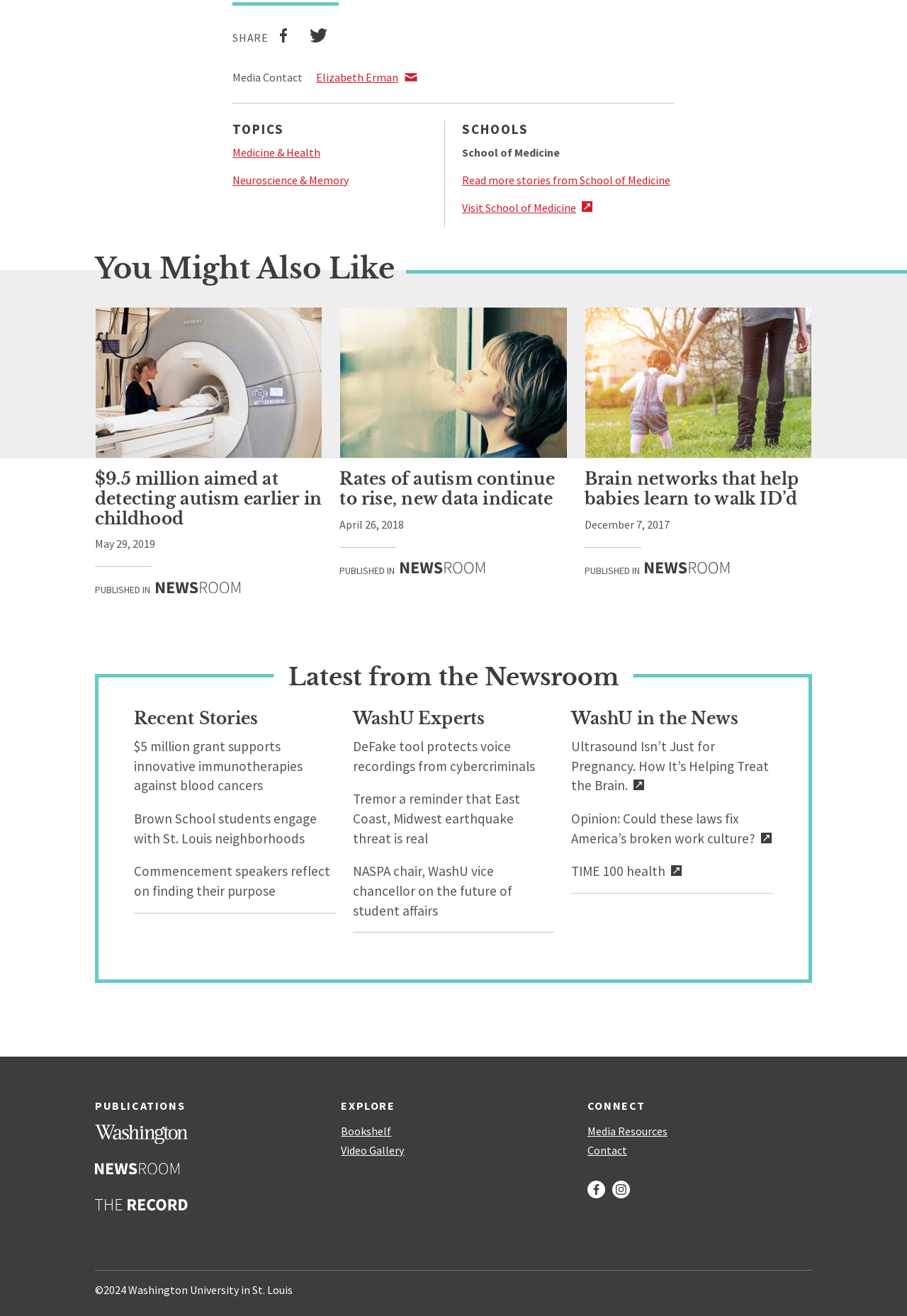What is the title of the second article in the 'You Might Also Like' section?
Based on the screenshot, provide a one-word or short-phrase response.

Rates of autism continue to rise, new data indicate